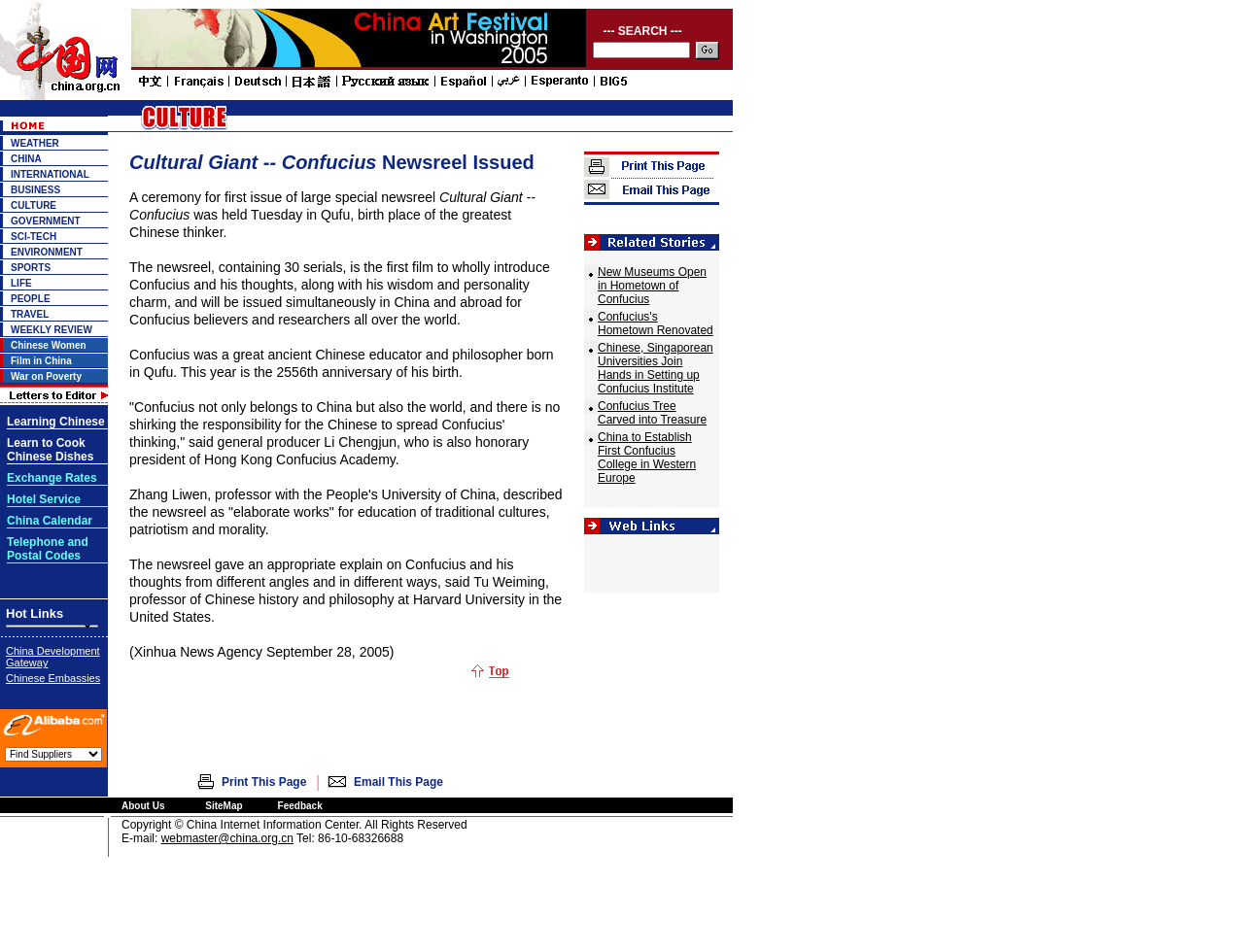Select the bounding box coordinates of the element I need to click to carry out the following instruction: "Click on the business link".

[0.009, 0.193, 0.049, 0.205]